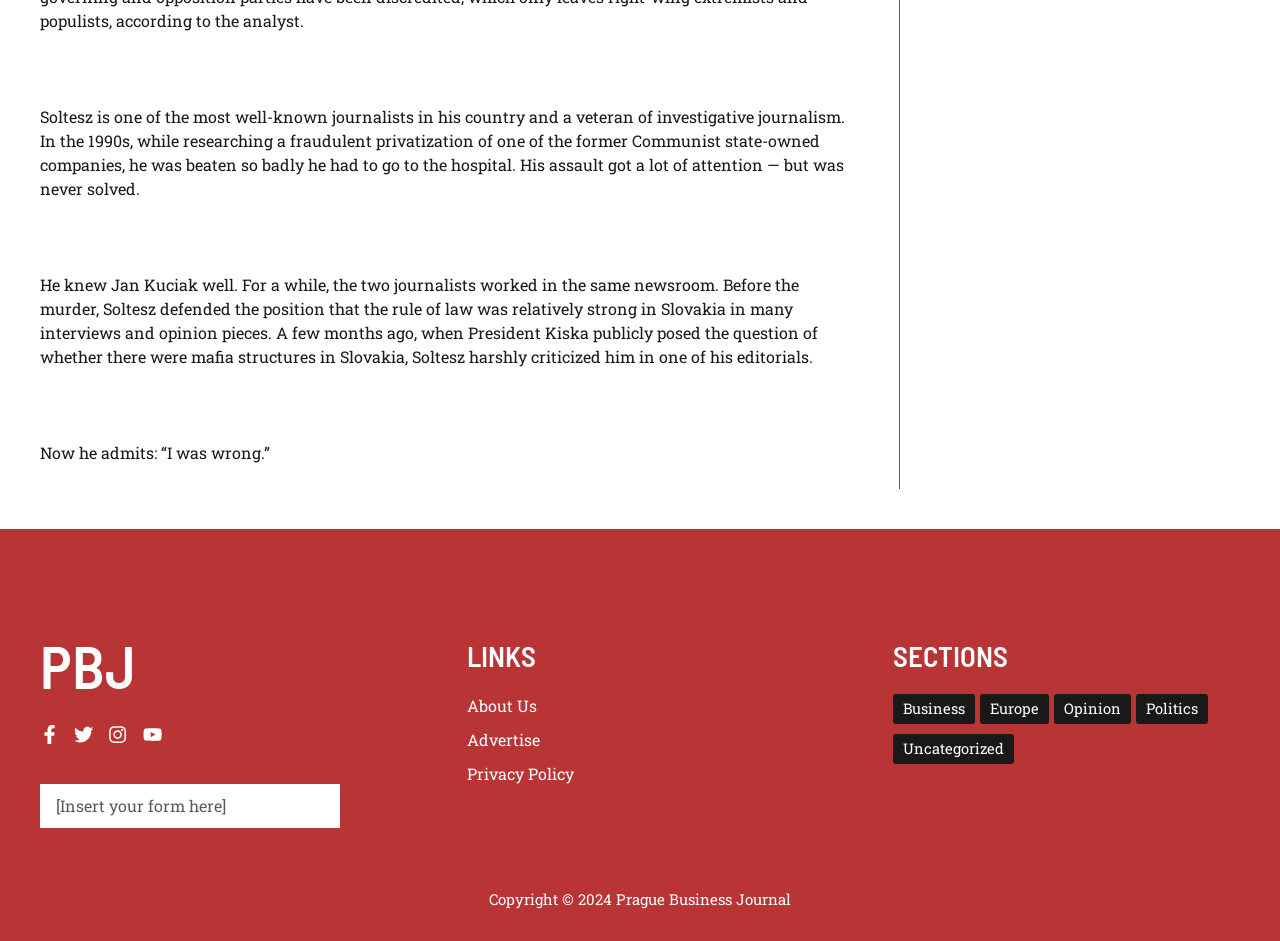Please identify the bounding box coordinates of the element on the webpage that should be clicked to follow this instruction: "click on About Us". The bounding box coordinates should be given as four float numbers between 0 and 1, formatted as [left, top, right, bottom].

[0.365, 0.738, 0.419, 0.761]